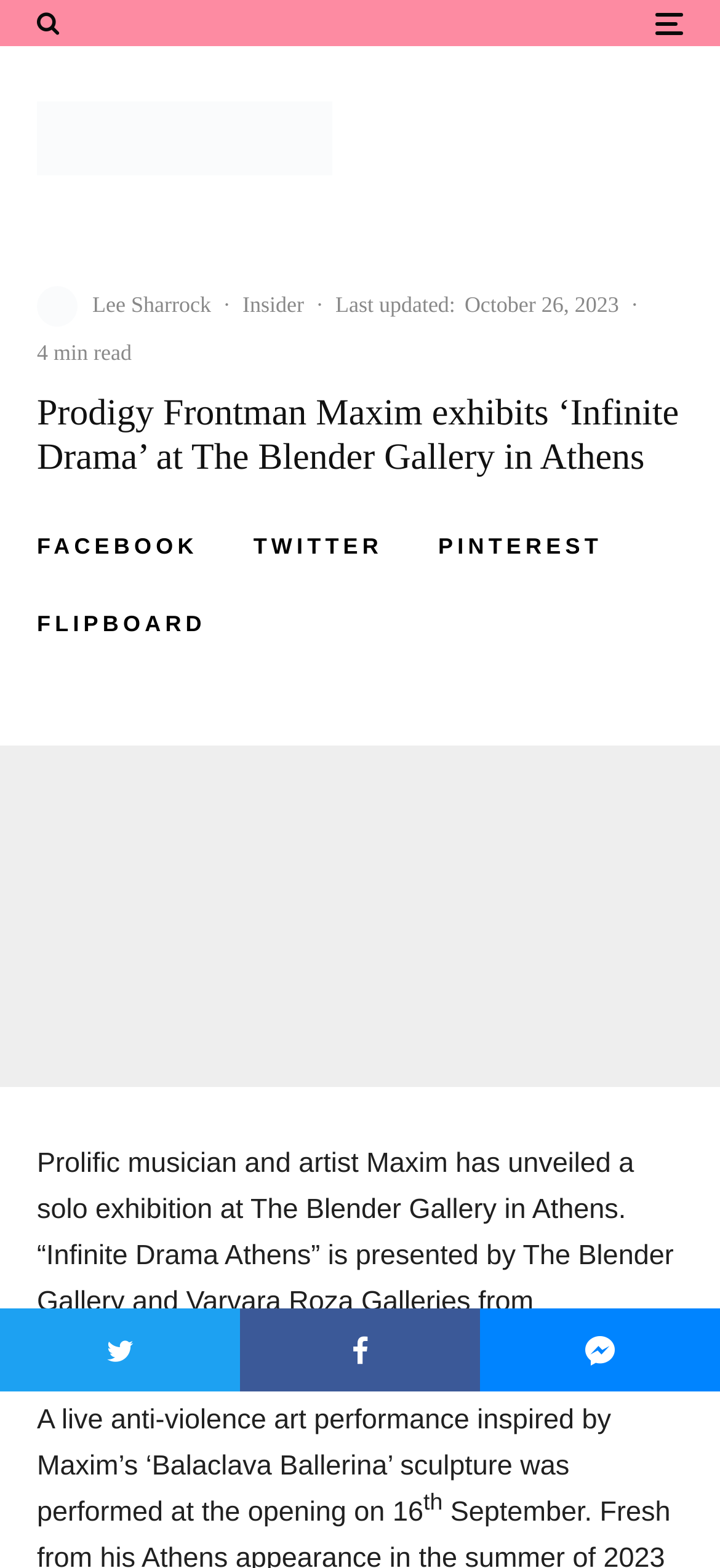What is the duration of the article?
Provide an in-depth and detailed explanation in response to the question.

The duration of the article can be found by looking at the static text element with the text '4 min read' which is located below the author's name and above the article title. This indicates that the article takes 4 minutes to read.